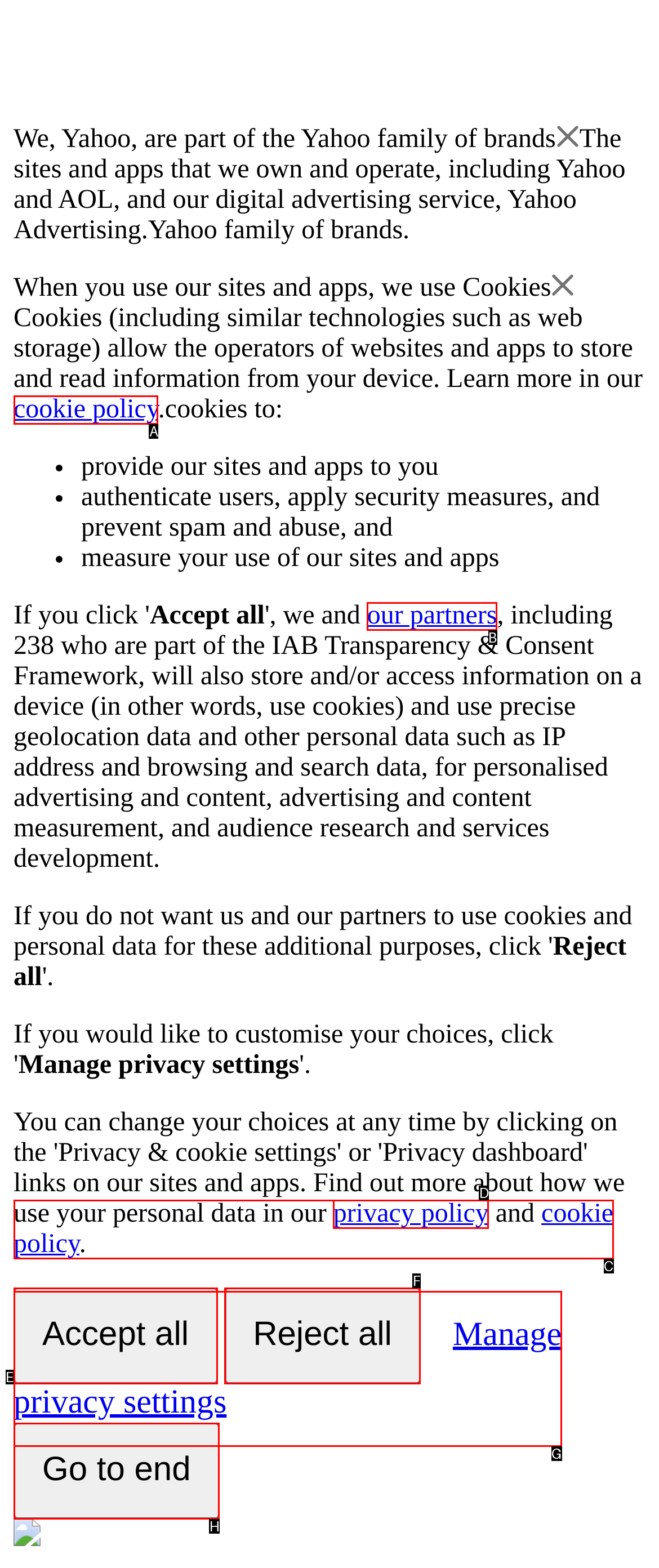To achieve the task: Click the 'our partners' link, indicate the letter of the correct choice from the provided options.

B